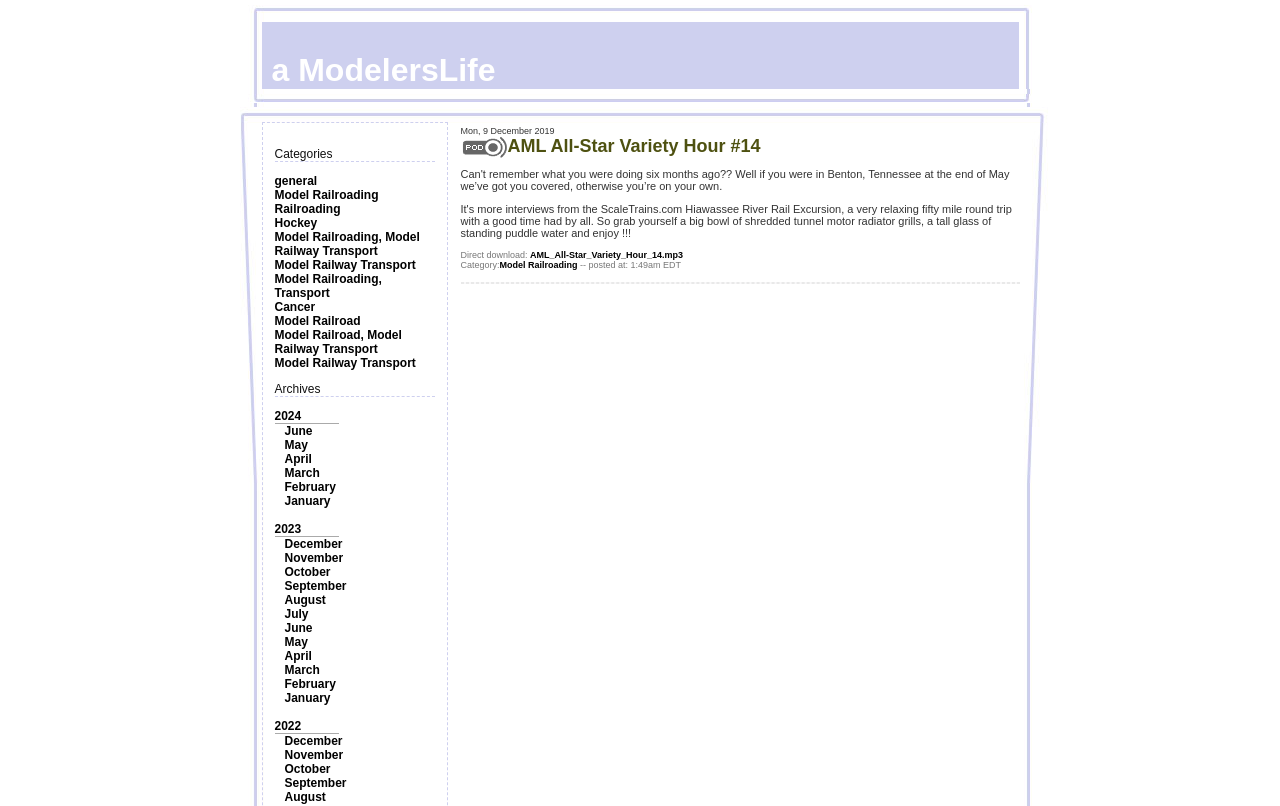Show me the bounding box coordinates of the clickable region to achieve the task as per the instruction: "Explore the post from December 9, 2019".

[0.359, 0.155, 0.797, 0.336]